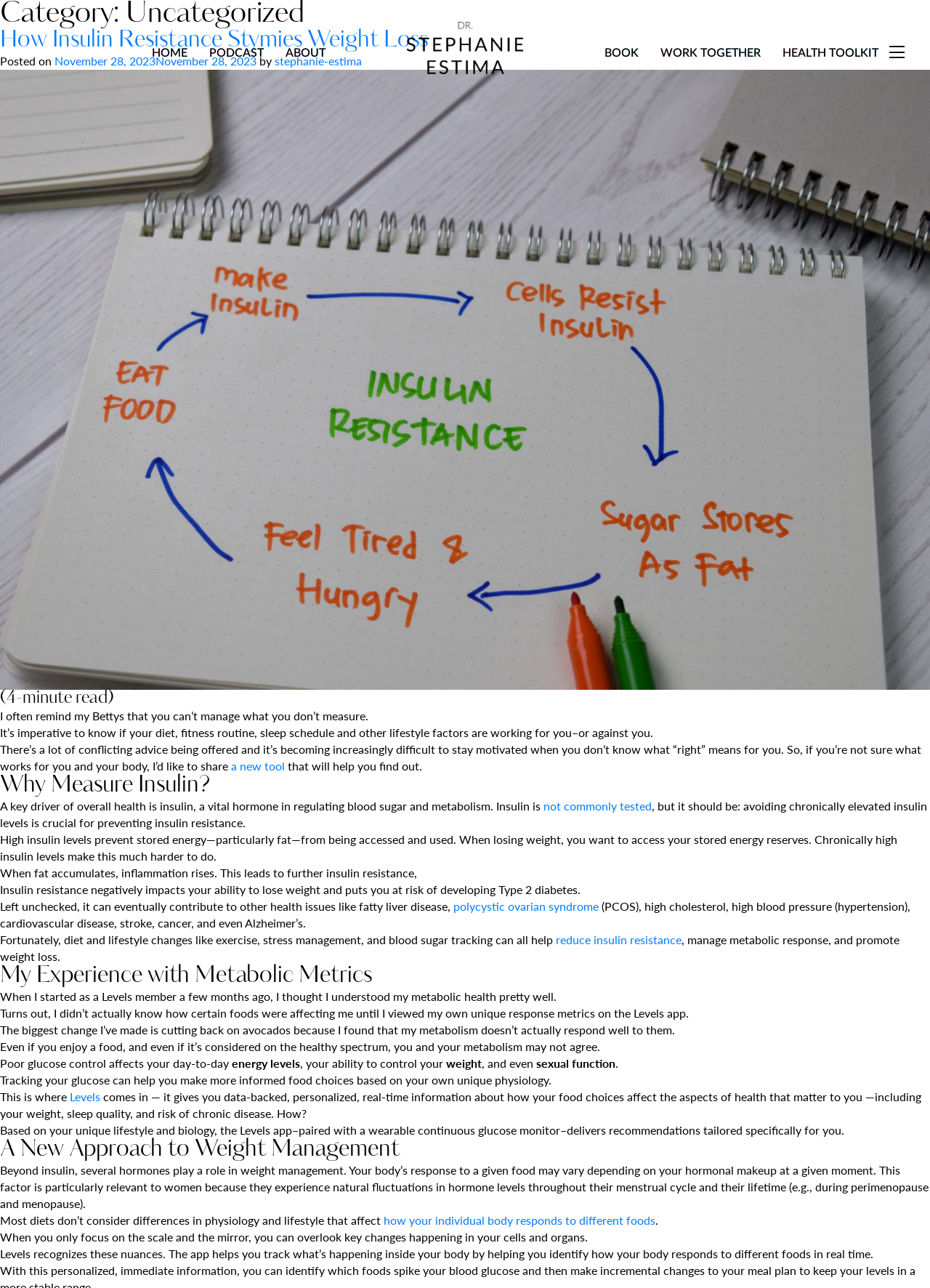What is the name of the app mentioned in the article?
Give a detailed explanation using the information visible in the image.

The answer can be found by looking at the text content of the article. The article mentions 'Levels' as an app that helps track glucose levels and provides personalized recommendations for weight management.